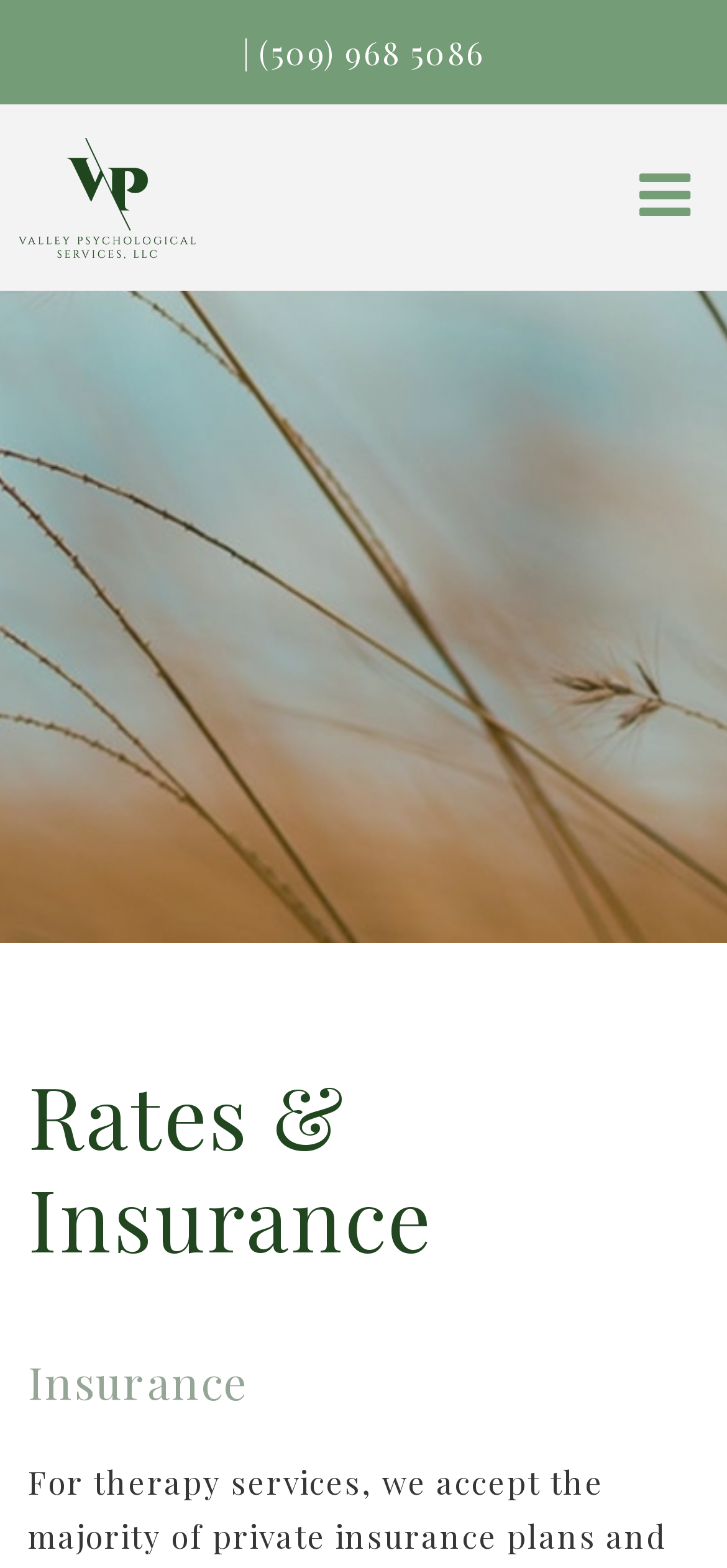Offer a meticulous description of the webpage's structure and content.

The webpage is about Valley Psychological Services, specifically focusing on their fees and insurance information. At the top right corner, there is a phone number link "(509) 968 5086" for users to quickly contact the service. Below this, on the left side, there is a link with a complementary description, possibly a logo or an icon. 

On the opposite side, at the top right corner, there is a button, likely for navigation or action purposes. The majority of the page is occupied by a large image that spans the entire width, taking up about half of the page's height. 

Above the image, there is a prominent heading "Rates & Insurance" that stretches across the page. Below this heading, there is a subheading "Insurance" that provides more specific information about the insurance options accepted by Valley Psychological Services.